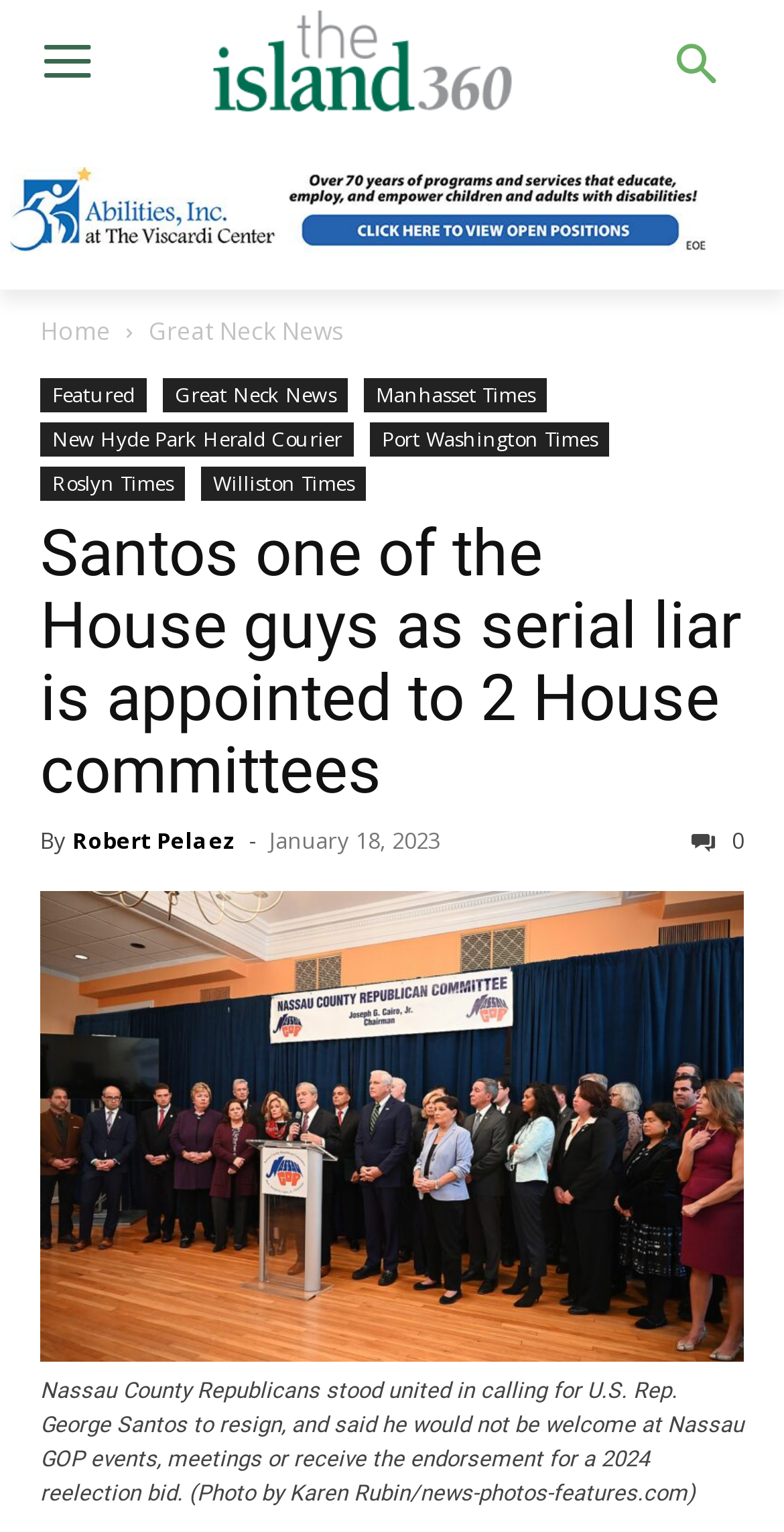Find and indicate the bounding box coordinates of the region you should select to follow the given instruction: "View the image of Santos".

[0.051, 0.582, 0.949, 0.889]